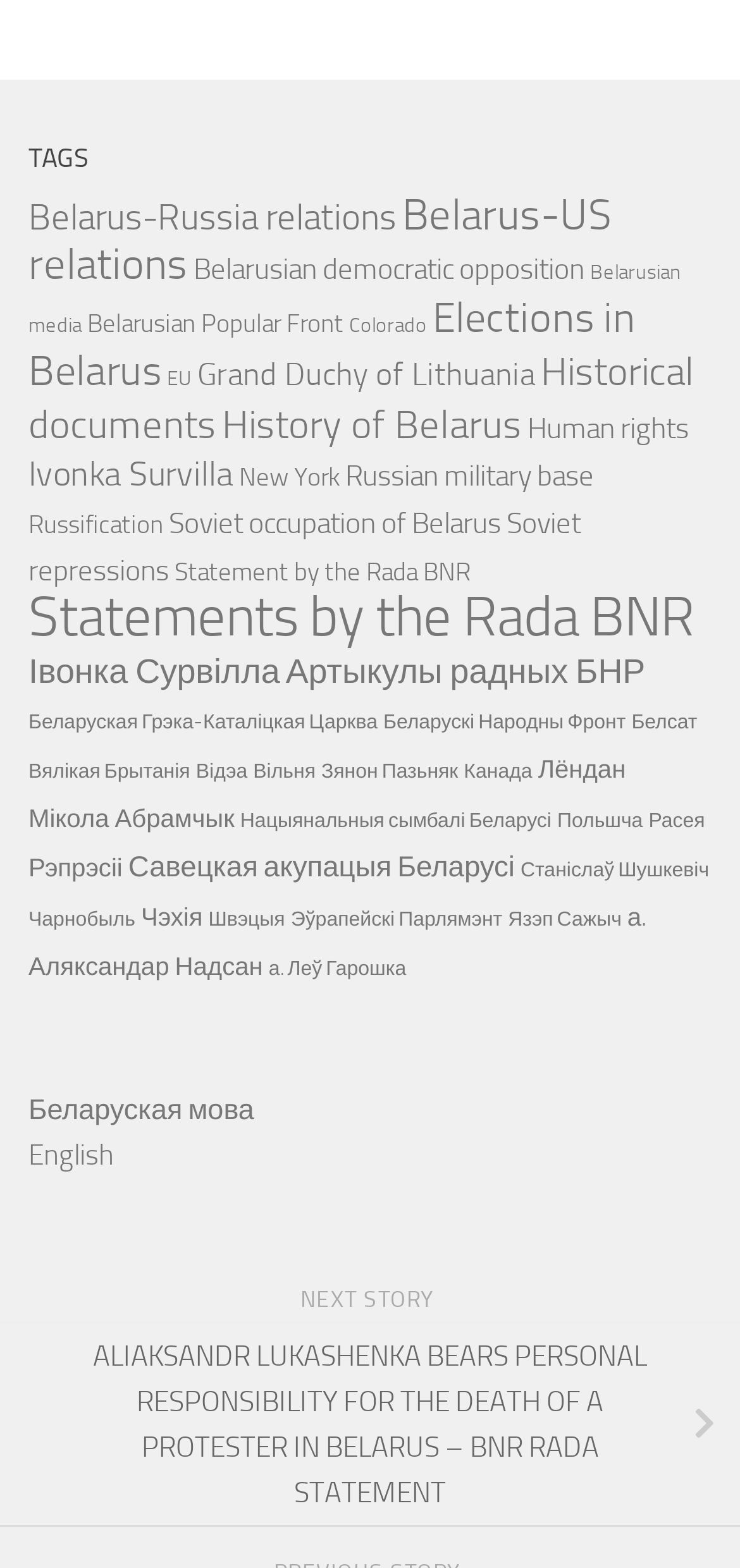Locate the bounding box coordinates for the element described below: "Чарнобыль". The coordinates must be four float values between 0 and 1, formatted as [left, top, right, bottom].

[0.038, 0.578, 0.183, 0.594]